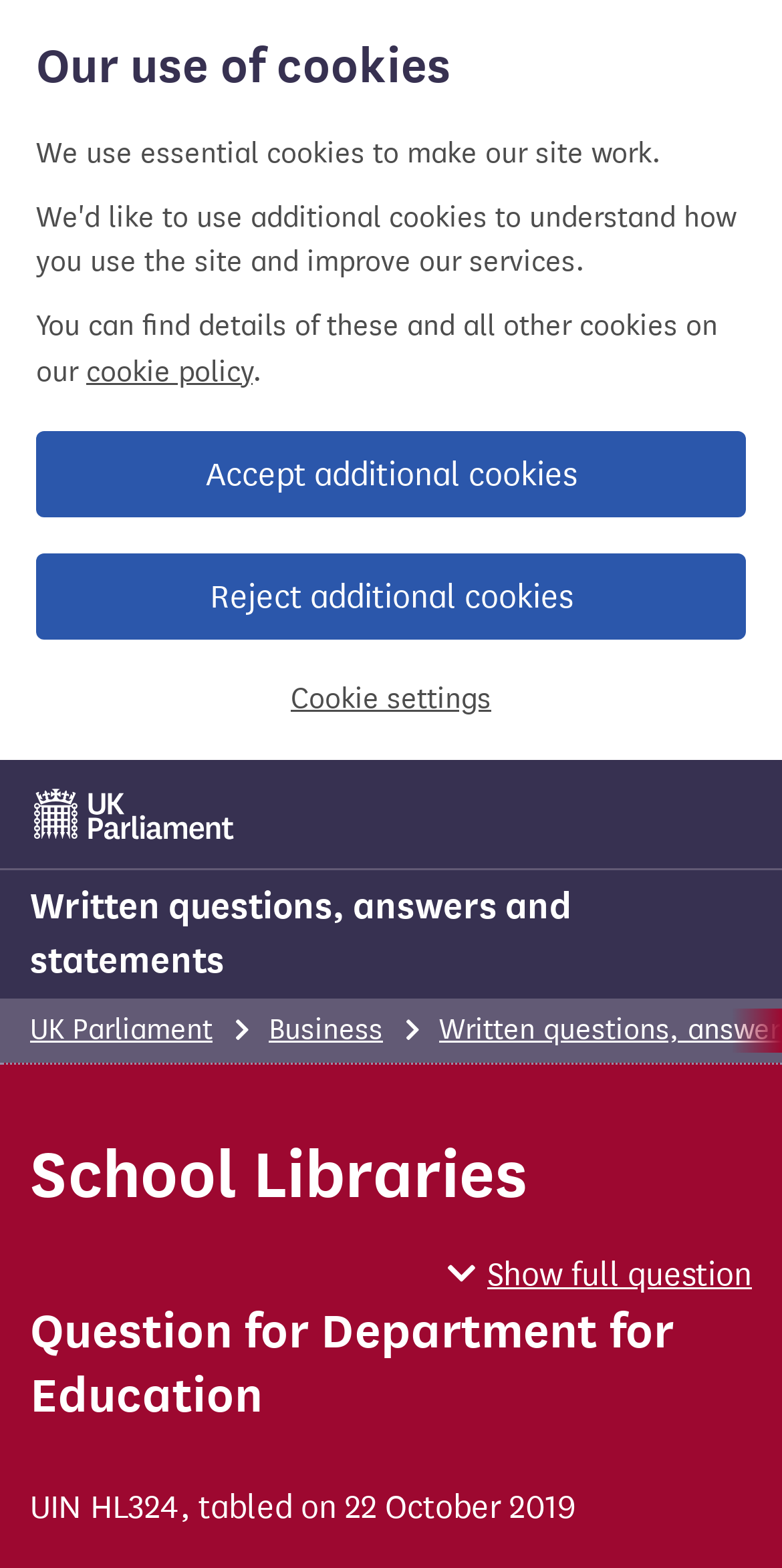Please provide the bounding box coordinates for the element that needs to be clicked to perform the following instruction: "go to Business page". The coordinates should be given as four float numbers between 0 and 1, i.e., [left, top, right, bottom].

[0.344, 0.646, 0.538, 0.667]